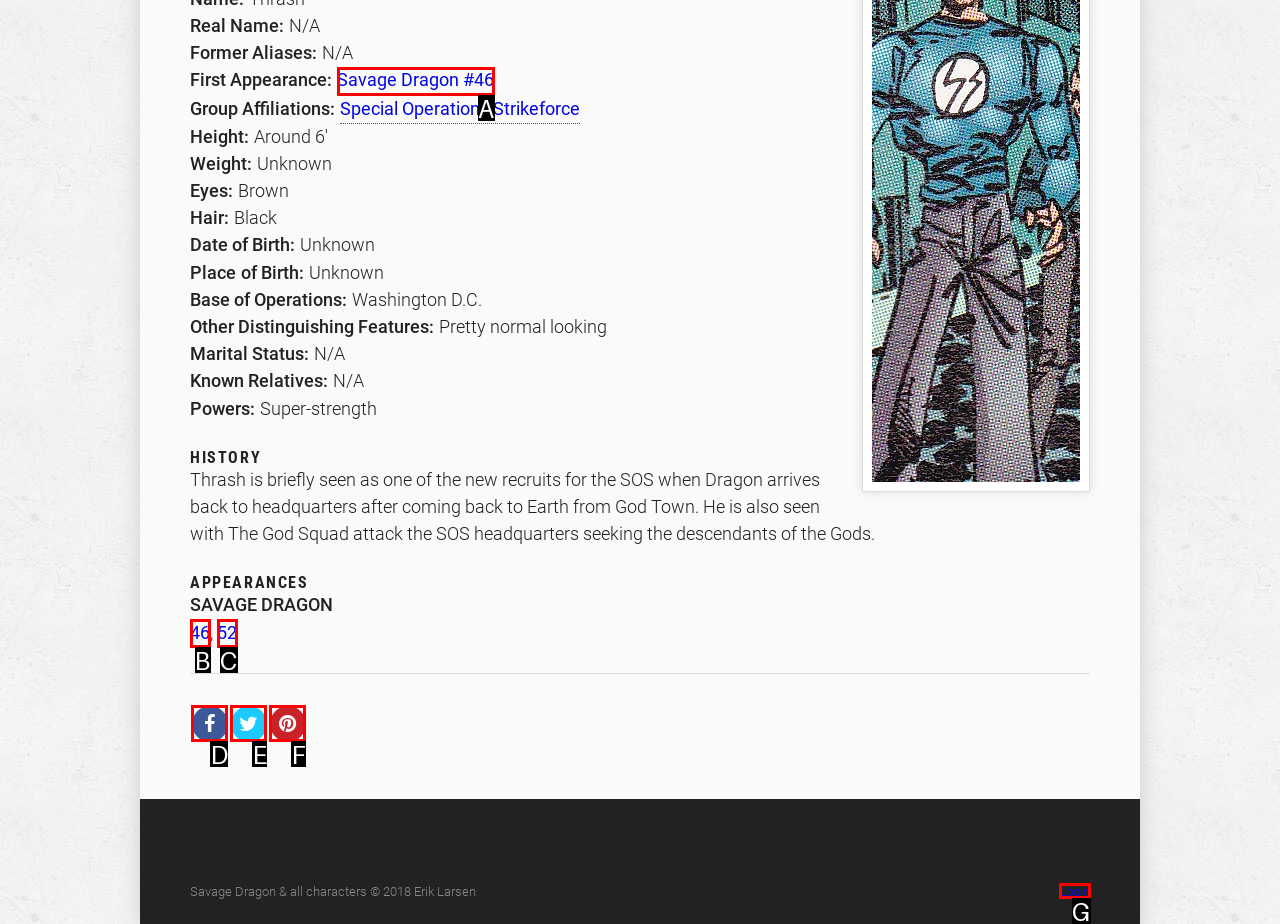Choose the UI element that best aligns with the description: alt="Streamdoctors"
Respond with the letter of the chosen option directly.

None